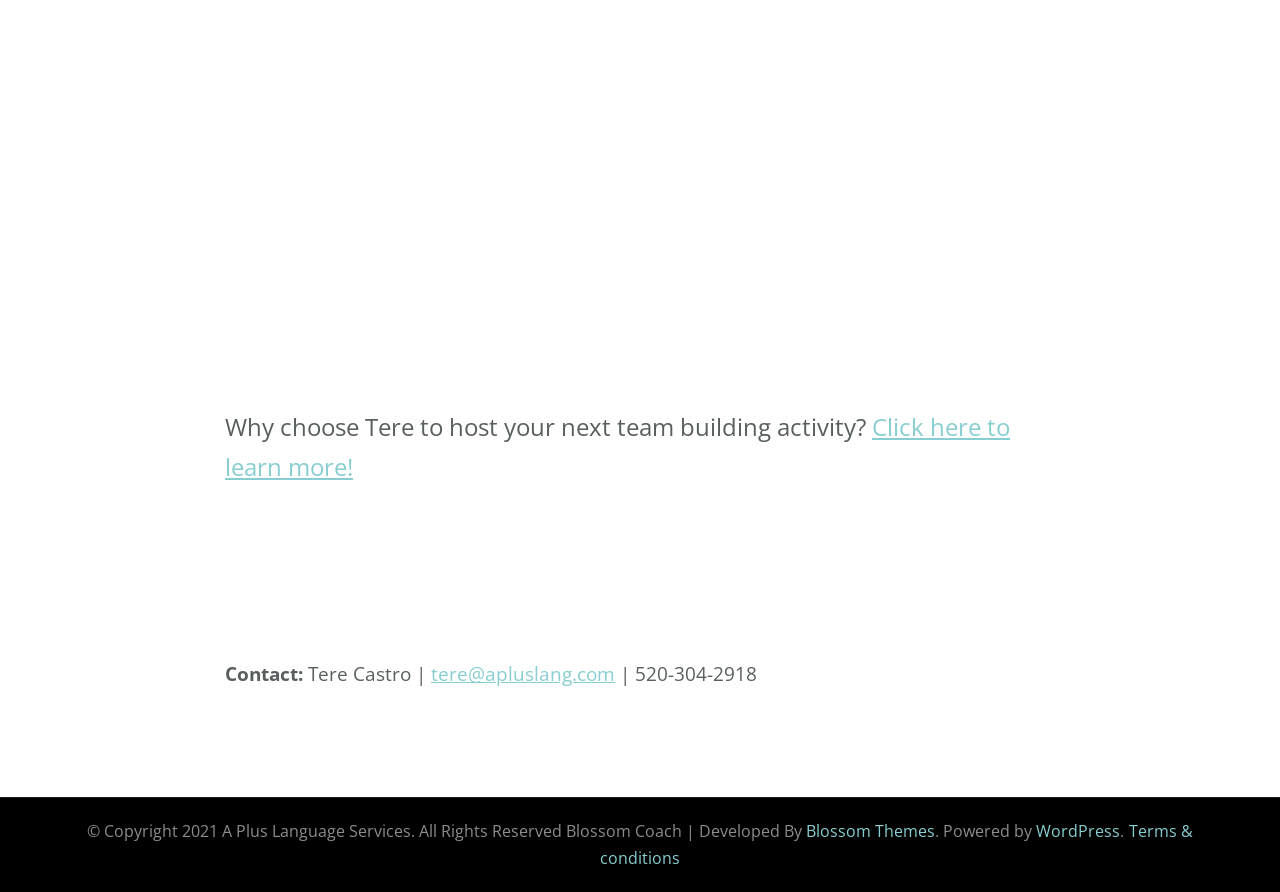What is the theme developer's name?
Provide a fully detailed and comprehensive answer to the question.

The theme developer's name can be found at the bottom of the webpage, which states 'Blossom Coach | Developed By Blossom Themes'.